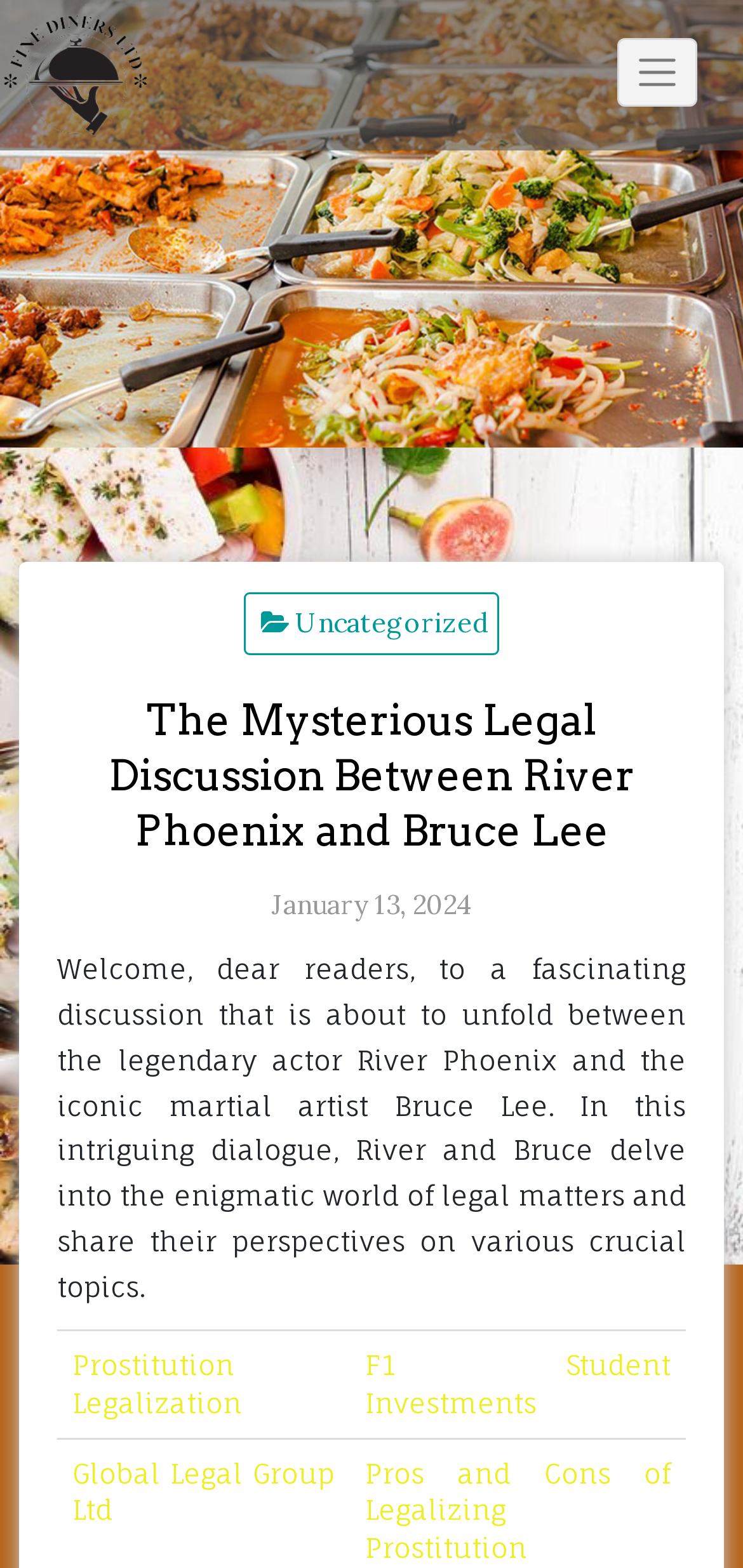Based on the element description, predict the bounding box coordinates (top-left x, top-left y, bottom-right x, bottom-right y) for the UI element in the screenshot: Website design in Adelaide

None